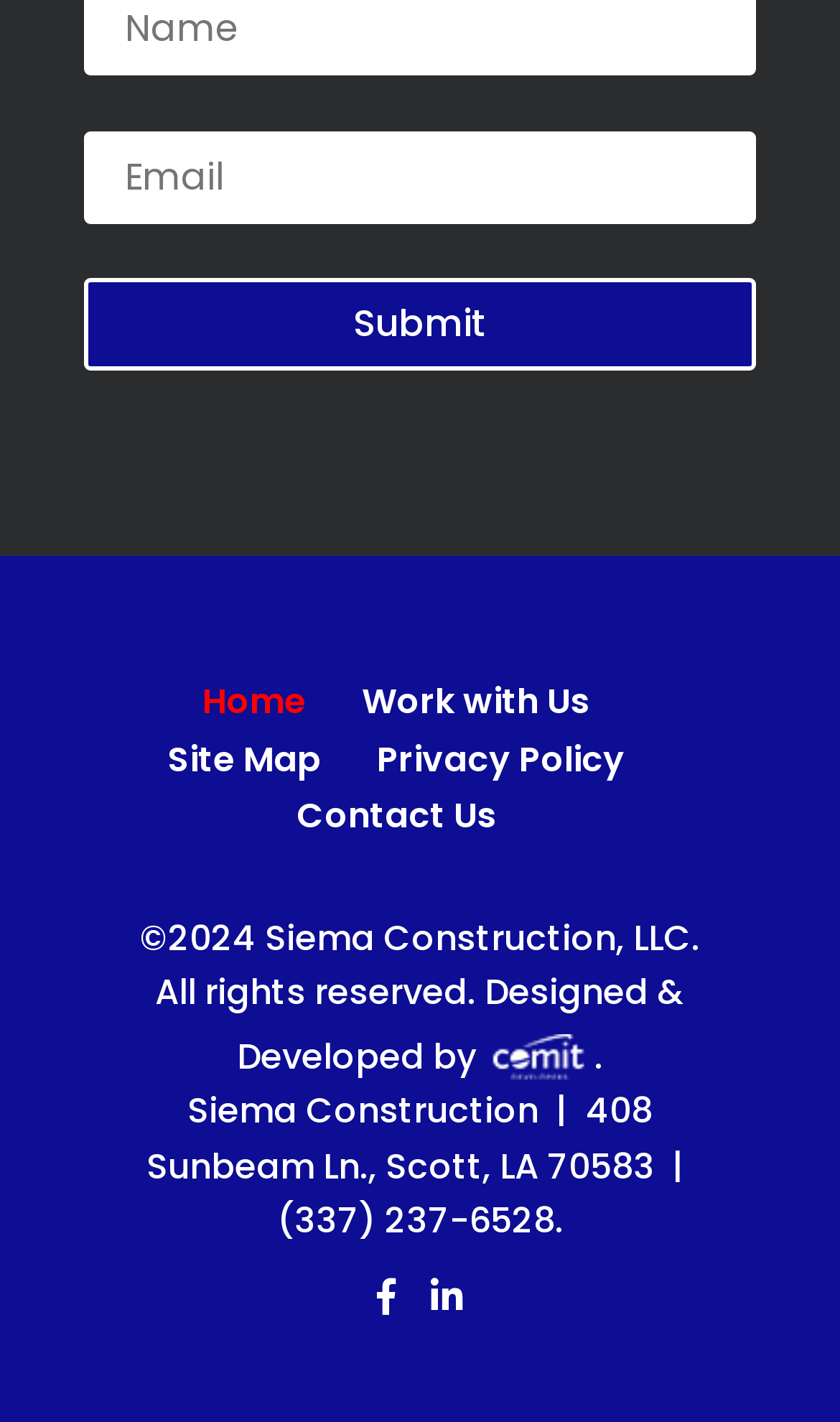Pinpoint the bounding box coordinates of the element that must be clicked to accomplish the following instruction: "Go to the Home page". The coordinates should be in the format of four float numbers between 0 and 1, i.e., [left, top, right, bottom].

[0.241, 0.476, 0.364, 0.511]